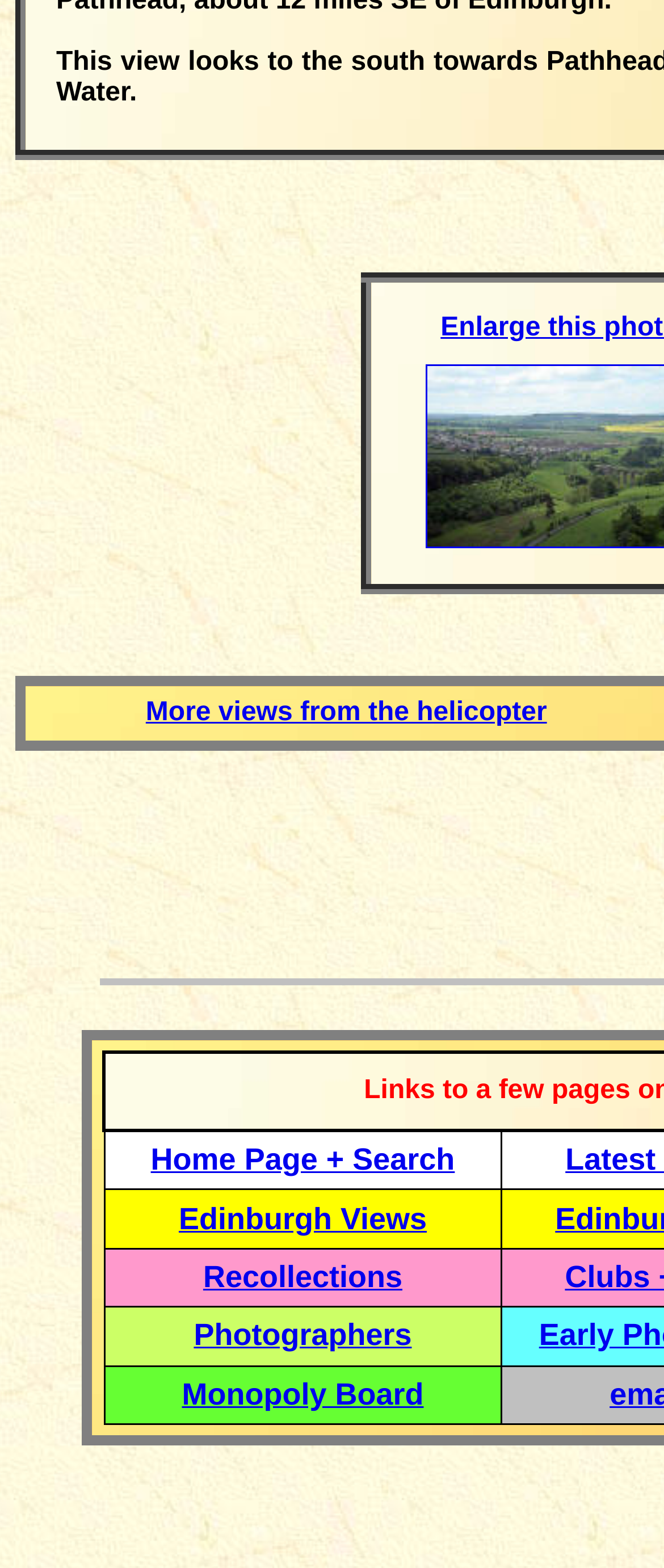Can you find the bounding box coordinates for the UI element given this description: "Photographers"? Provide the coordinates as four float numbers between 0 and 1: [left, top, right, bottom].

[0.292, 0.841, 0.62, 0.862]